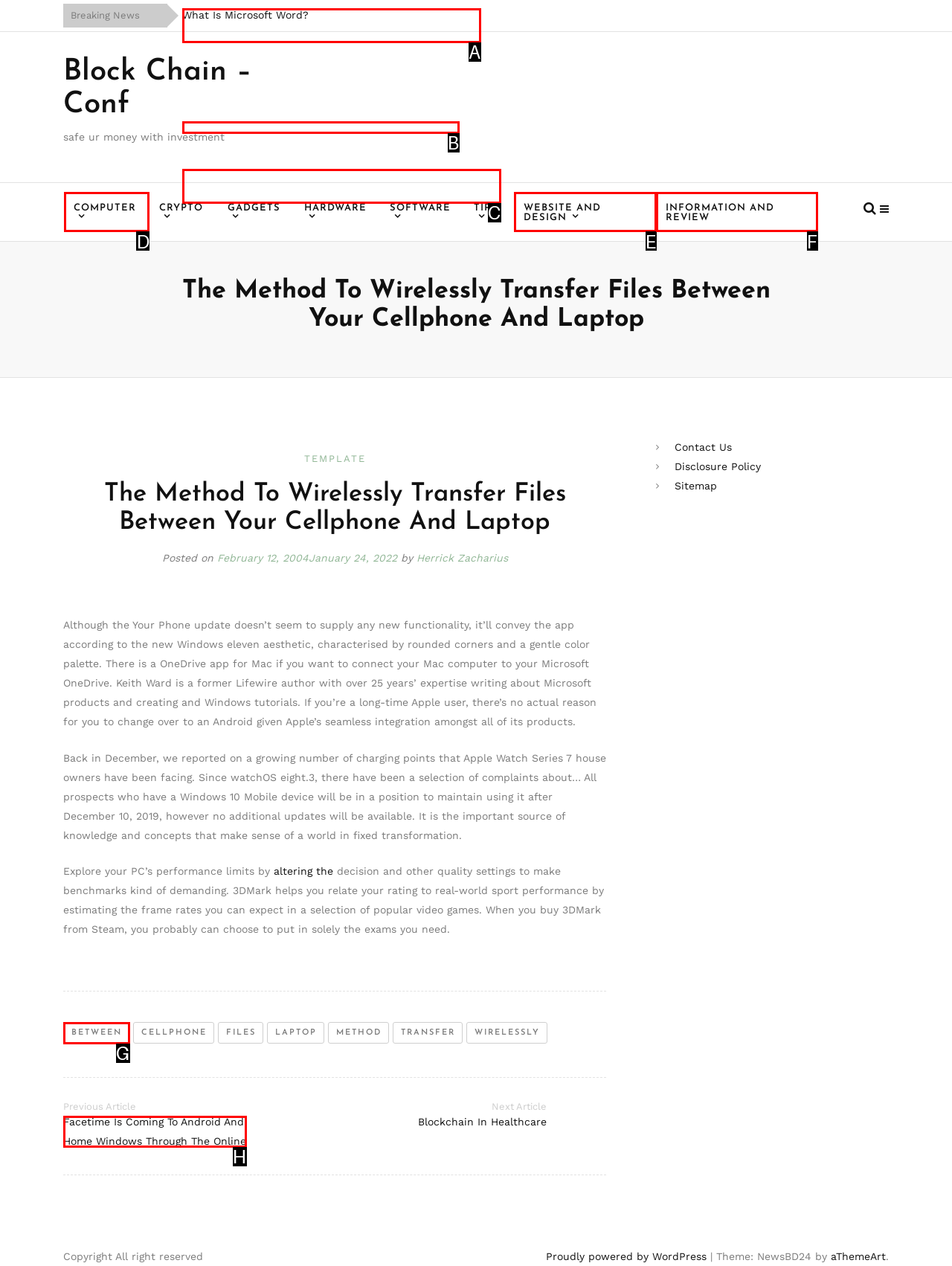Identify the HTML element that corresponds to the following description: Website and Design. Provide the letter of the correct option from the presented choices.

E